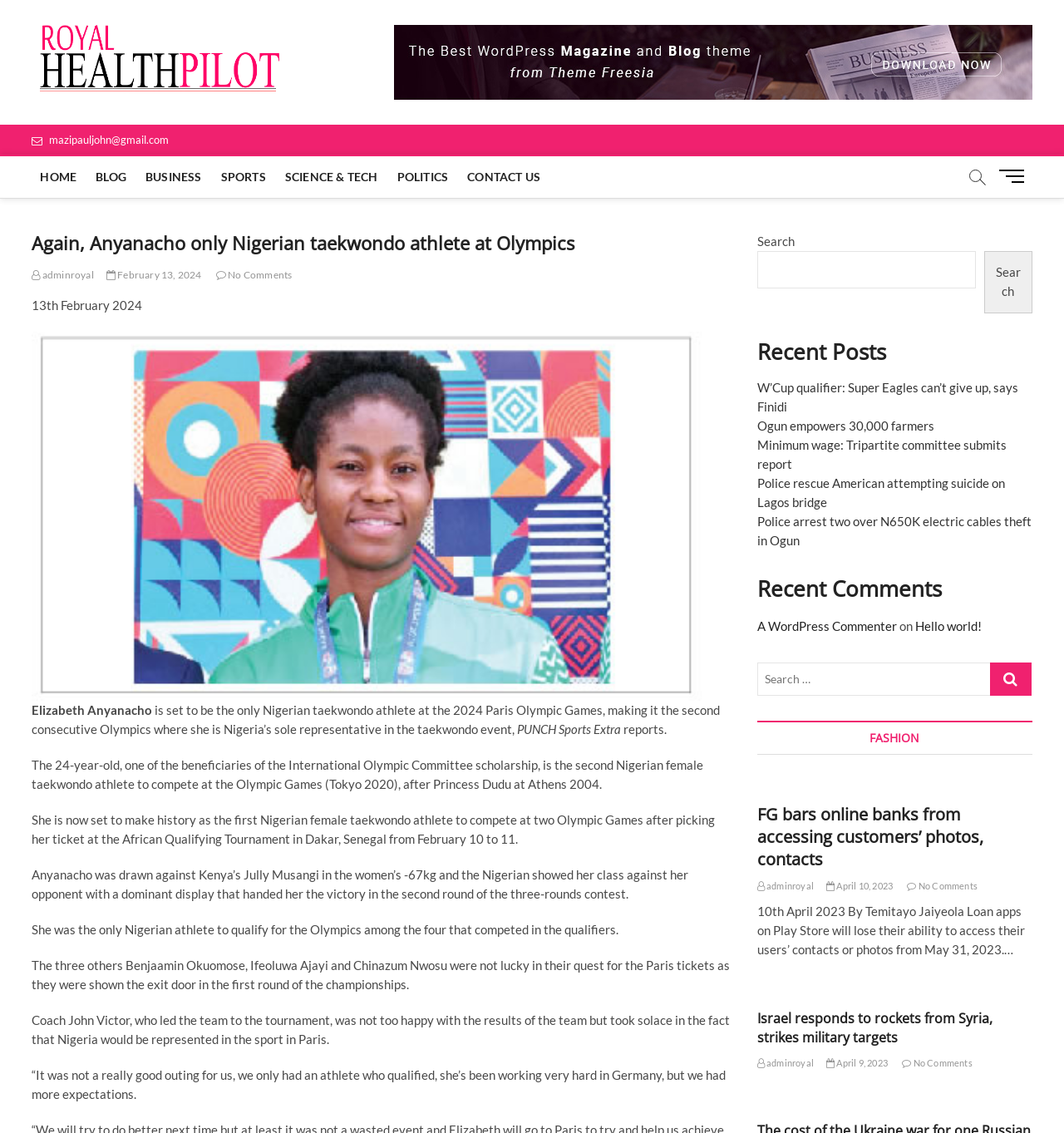What is the name of the tournament where Elizabeth Anyanacho qualified for the Olympics?
Using the information presented in the image, please offer a detailed response to the question.

I found the answer by reading the text 'She is now set to make history as the first Nigerian female taekwondo athlete to compete at two Olympic Games after picking her ticket at the African Qualifying Tournament in Dakar, Senegal from February 10 to 11.' which mentions the tournament where Elizabeth Anyanacho qualified for the Olympics.